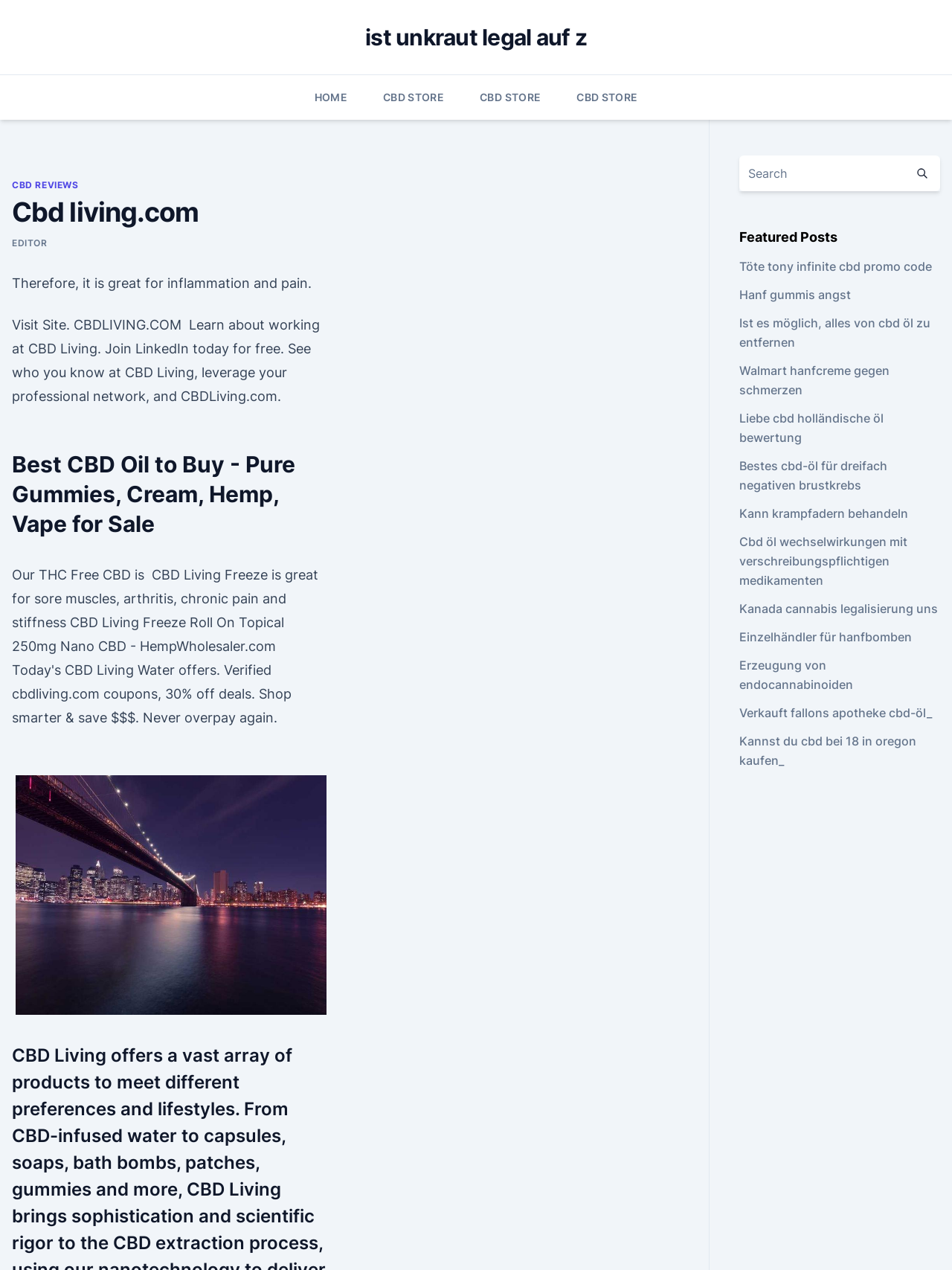Determine the bounding box coordinates of the clickable region to execute the instruction: "Read the 'Featured Posts'". The coordinates should be four float numbers between 0 and 1, denoted as [left, top, right, bottom].

[0.776, 0.179, 0.988, 0.195]